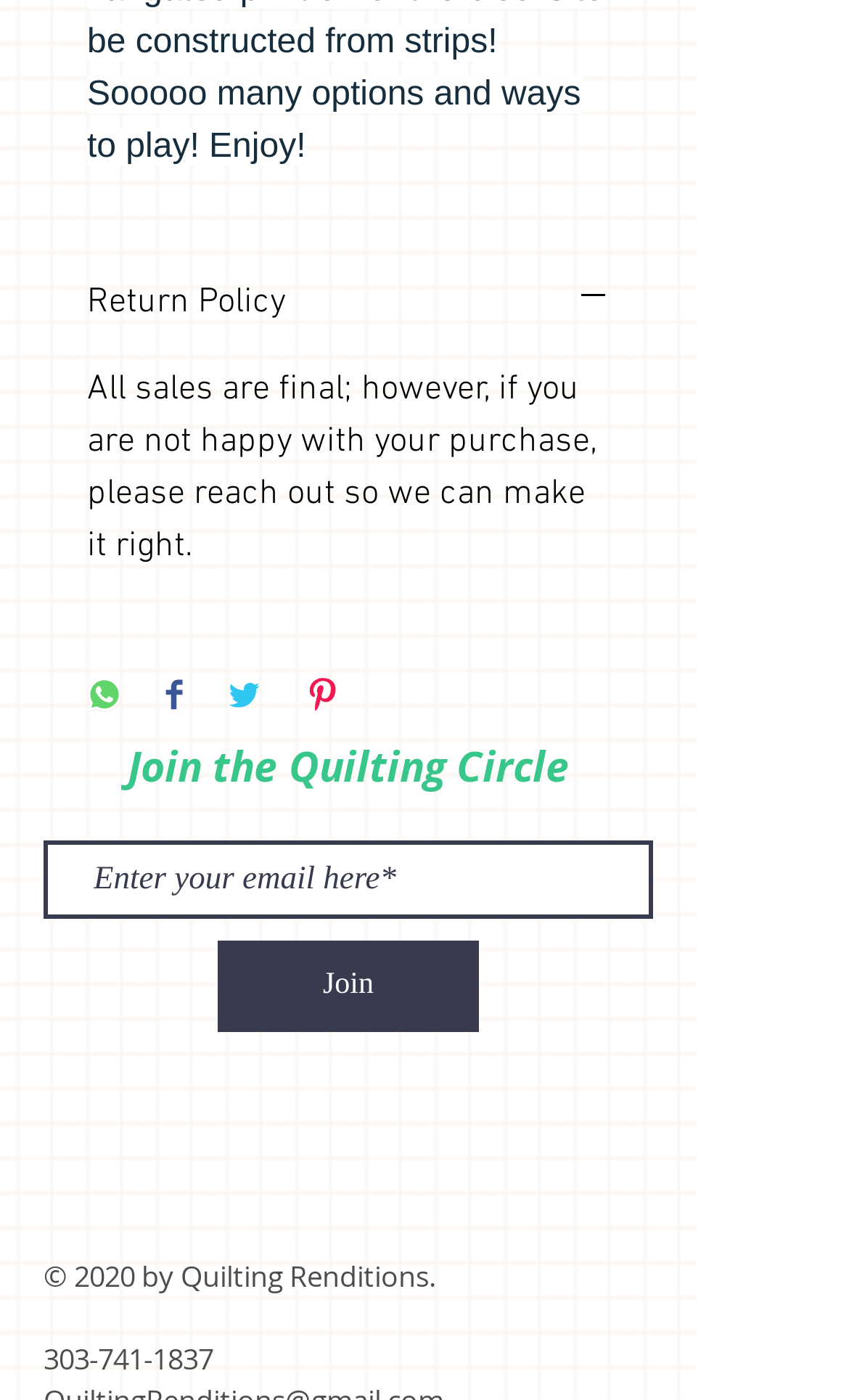Please determine the bounding box coordinates for the element that should be clicked to follow these instructions: "Share on WhatsApp".

[0.103, 0.484, 0.144, 0.513]